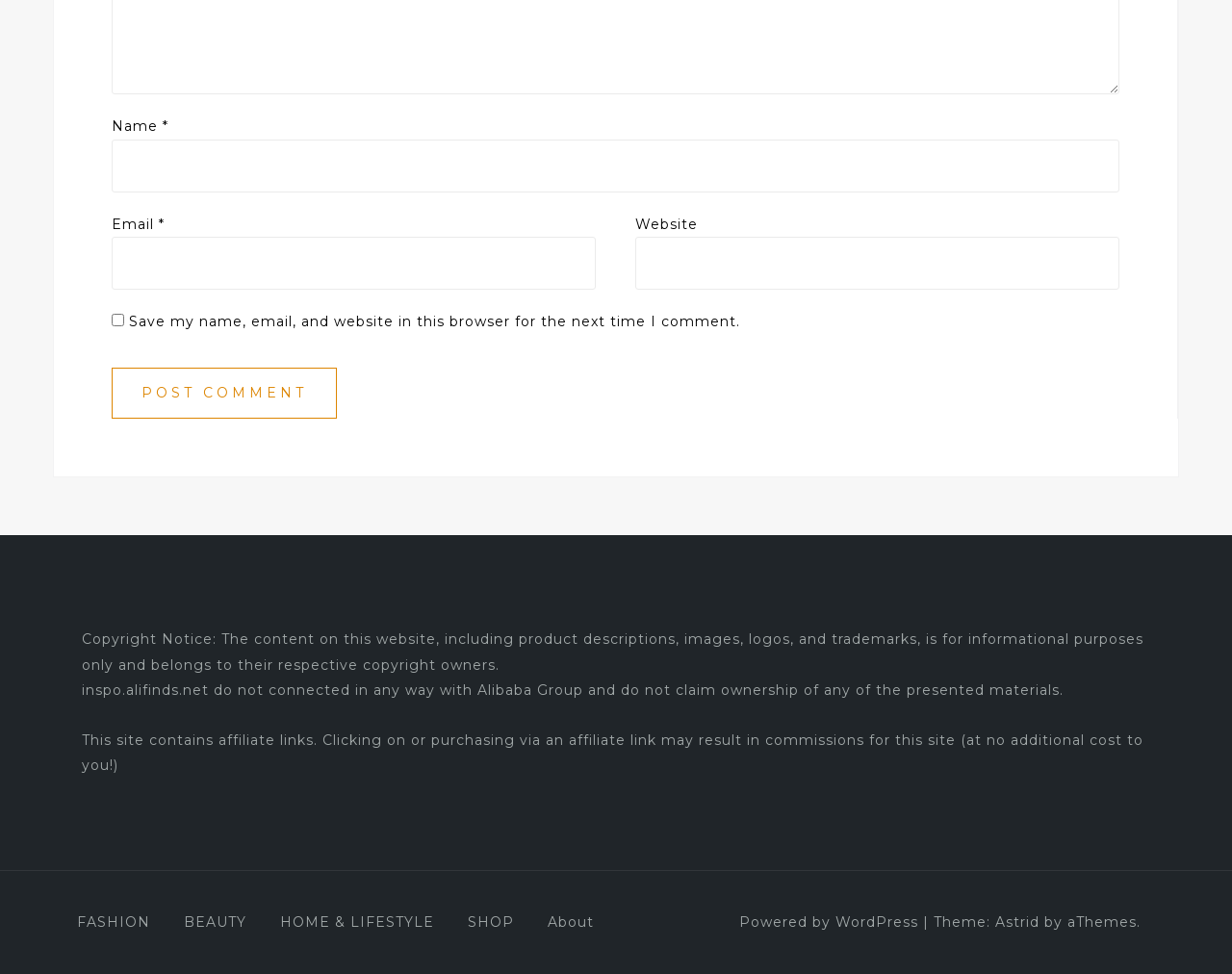What is the button below the comment form for?
Based on the screenshot, give a detailed explanation to answer the question.

The button is located below the comment form and is labeled 'Post Comment'. This suggests that its purpose is to submit the user's comment.